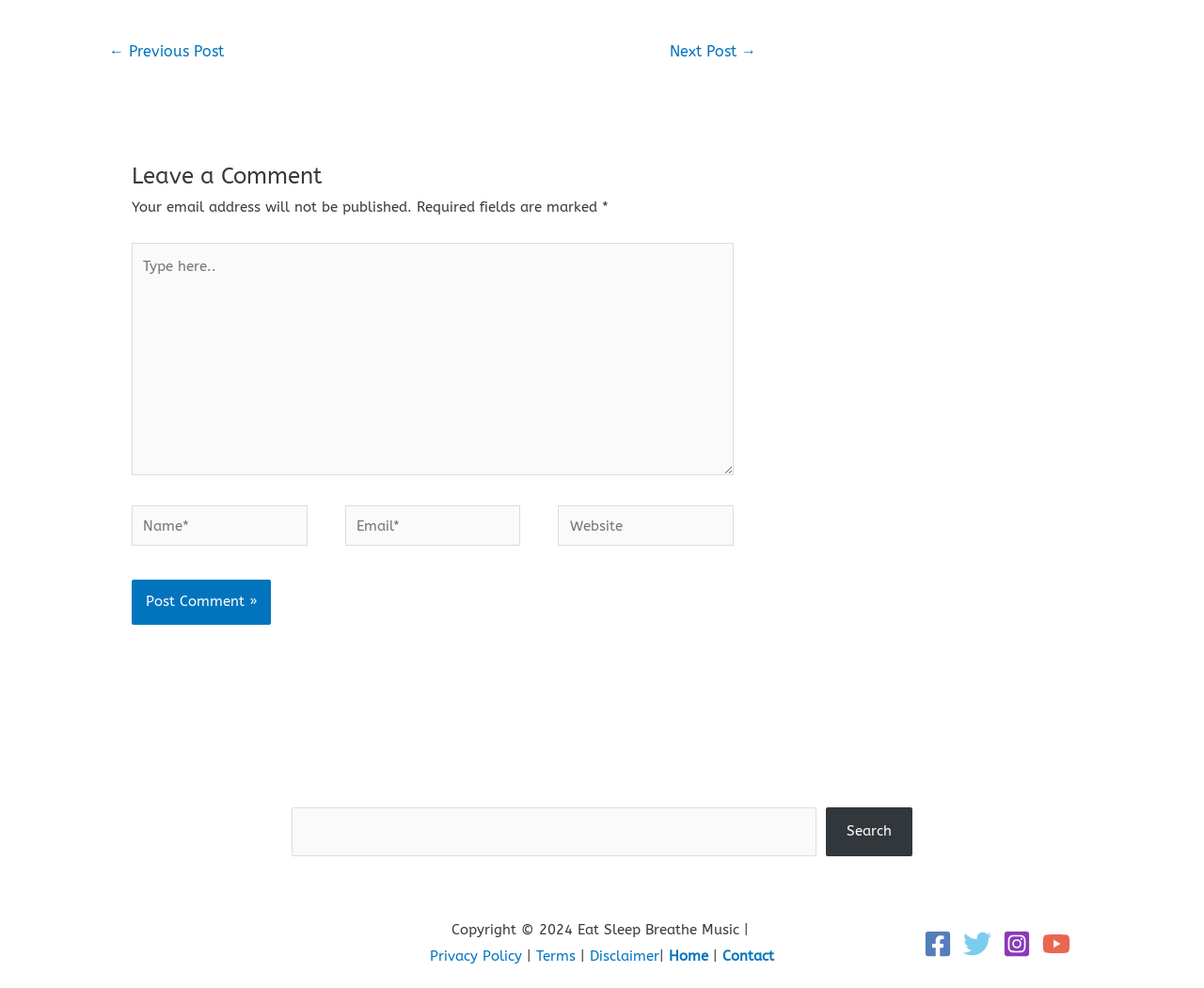What is the label of the first input field in the comment section?
Refer to the image and provide a thorough answer to the question.

The webpage has a static text element 'Name*' above the first input field in the comment section, indicating that the label of this field is 'Name*'.